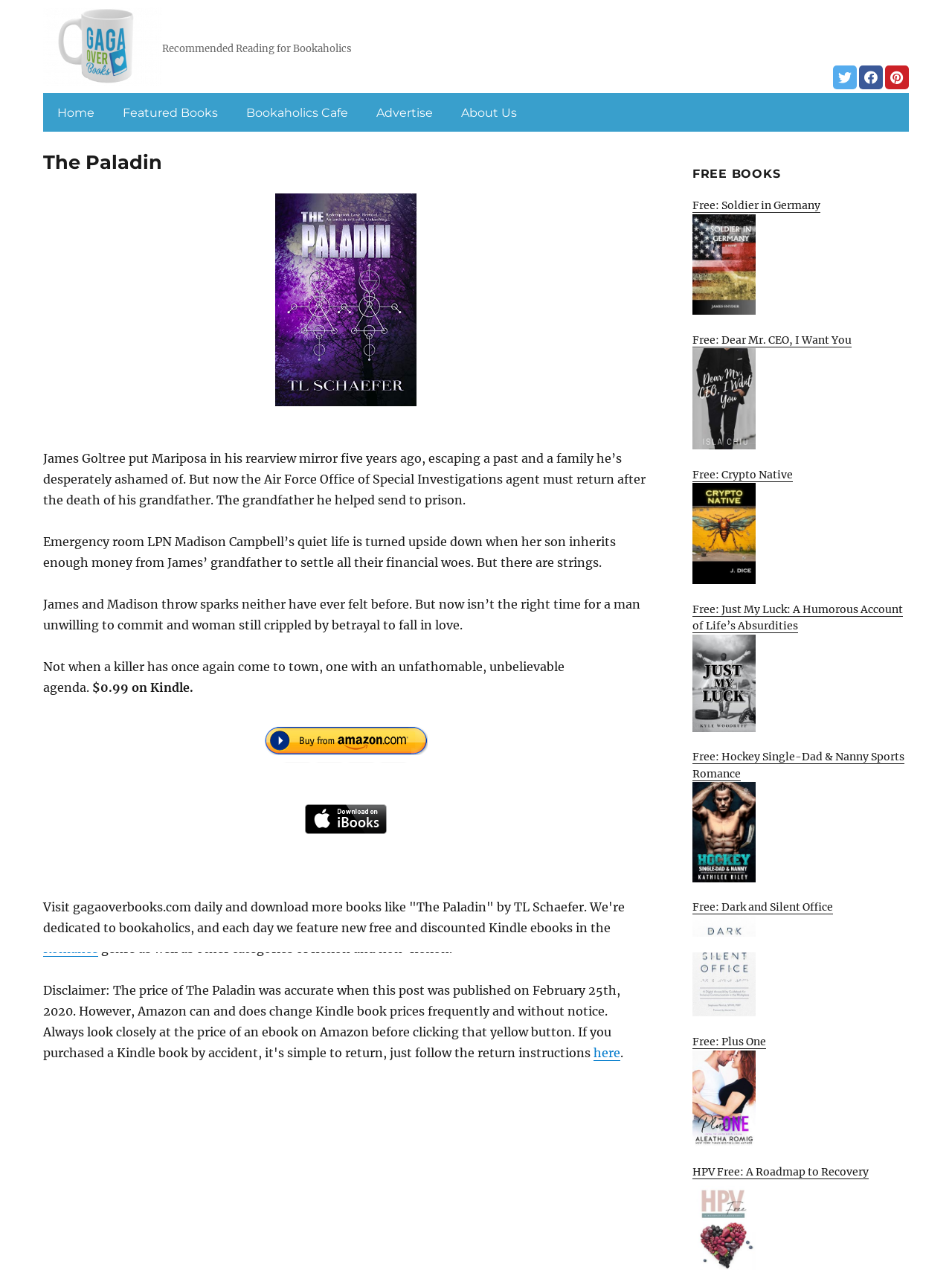Locate the bounding box coordinates of the element that should be clicked to fulfill the instruction: "Click the 'Home' link".

[0.049, 0.076, 0.11, 0.101]